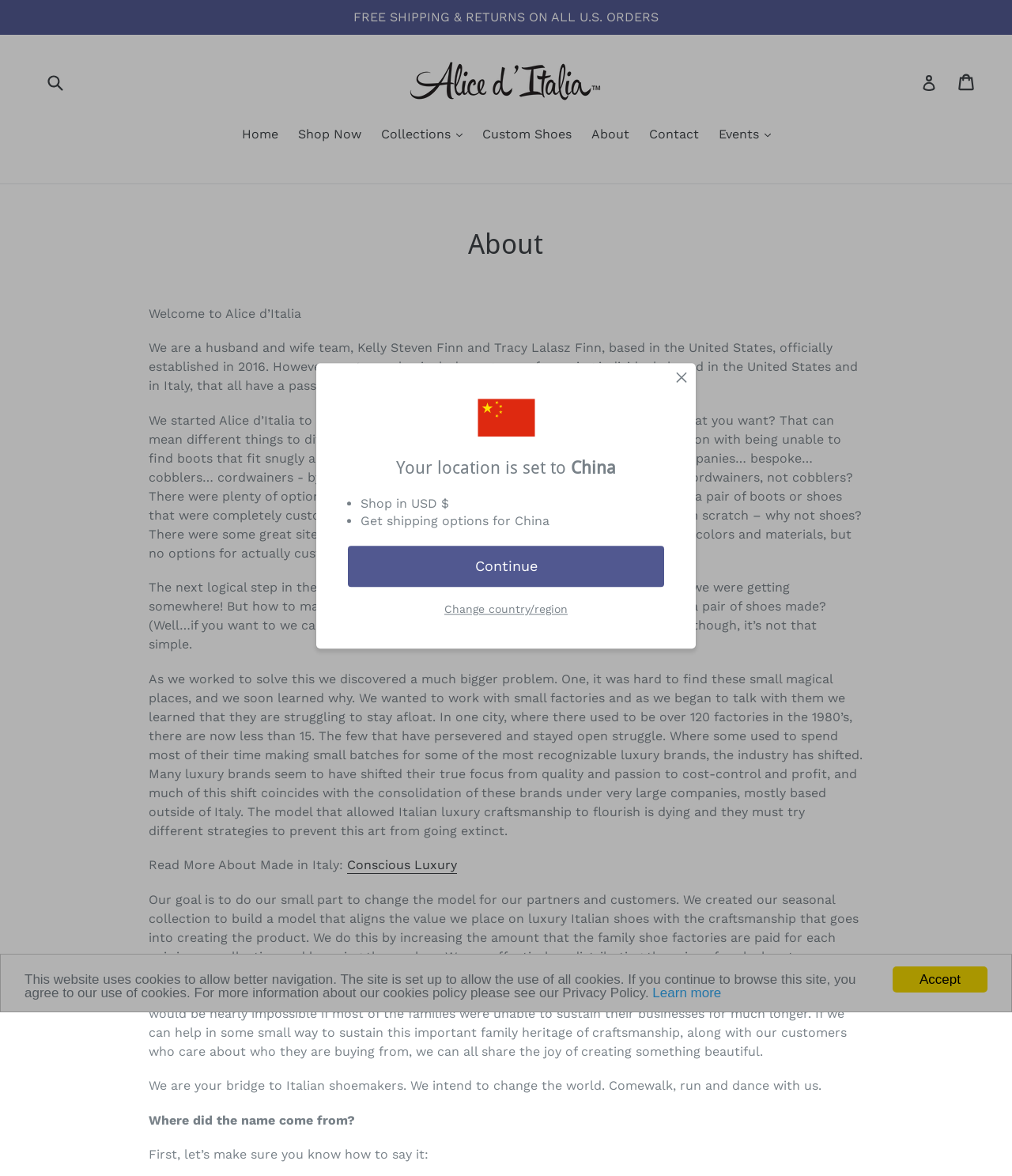Specify the bounding box coordinates for the region that must be clicked to perform the given instruction: "Dismiss the location notification".

[0.312, 0.309, 0.688, 0.552]